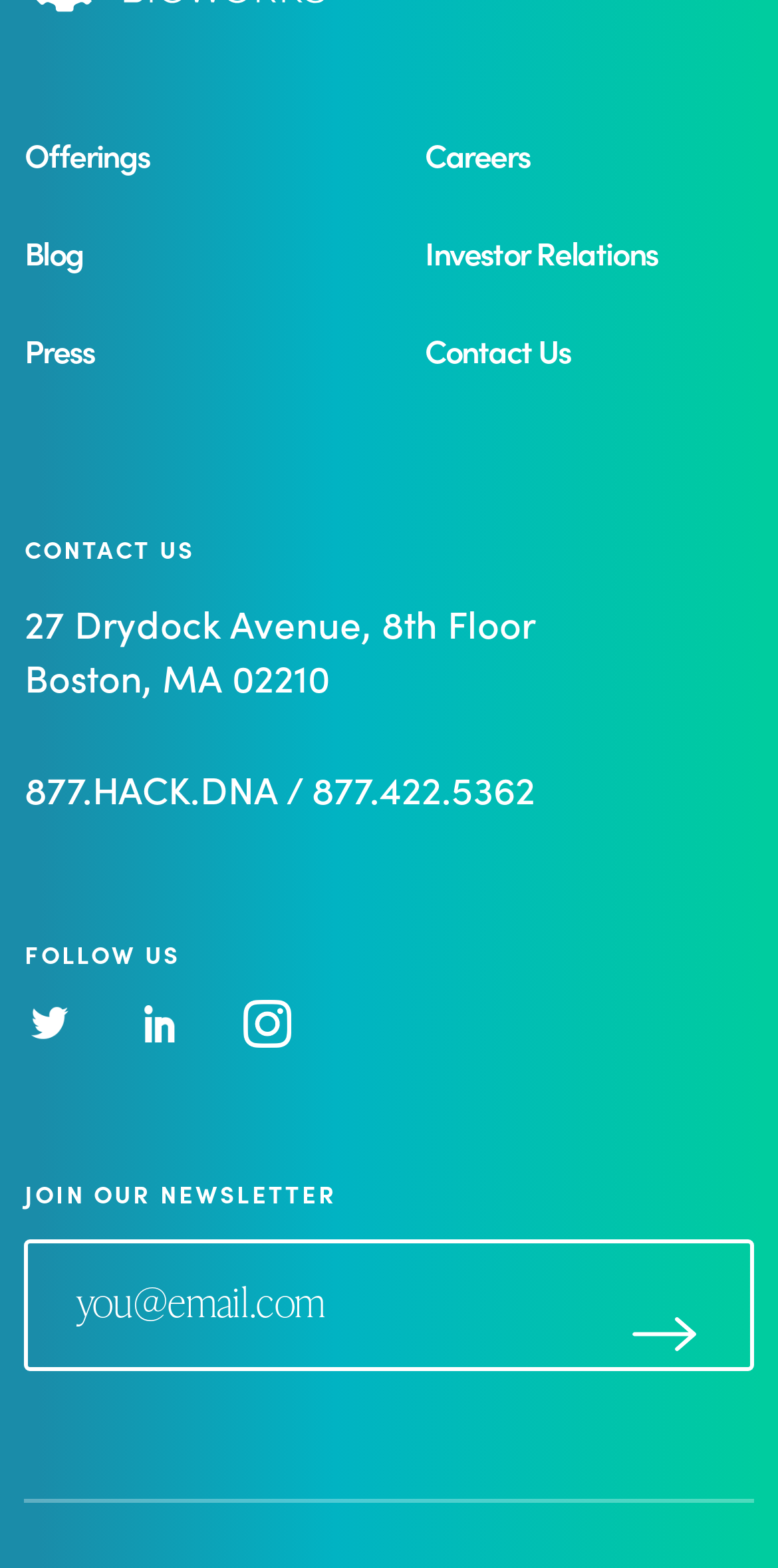Determine the bounding box of the UI component based on this description: "parent_node: Offerings". The bounding box coordinates should be four float values between 0 and 1, i.e., [left, top, right, bottom].

[0.031, 0.055, 0.419, 0.083]